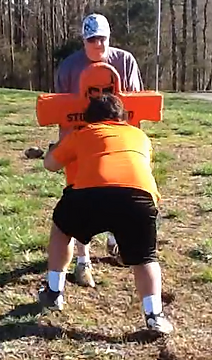Illustrate the image with a detailed caption.

The image depicts a football training drill focused on offensive line techniques. In the foreground, a young player is positioned in a low stance, ready to engage with a padded blocking shield held by a coach standing behind him. The coach, wearing a cap and a gray shirt, provides immediate feedback and support, emphasizing the importance of proper form and technique. The player, dressed in an orange shirt and black shorts, demonstrates an athletic posture, indicative of the drills aimed at improving strength and agility for offensive linemen. The training takes place in an outdoor setting, featuring a grassy field and trees in the background, highlighting a practical approach to skill development in football. This scene exemplifies the focus on foundational skills necessary for effective run blocking and pass protection.